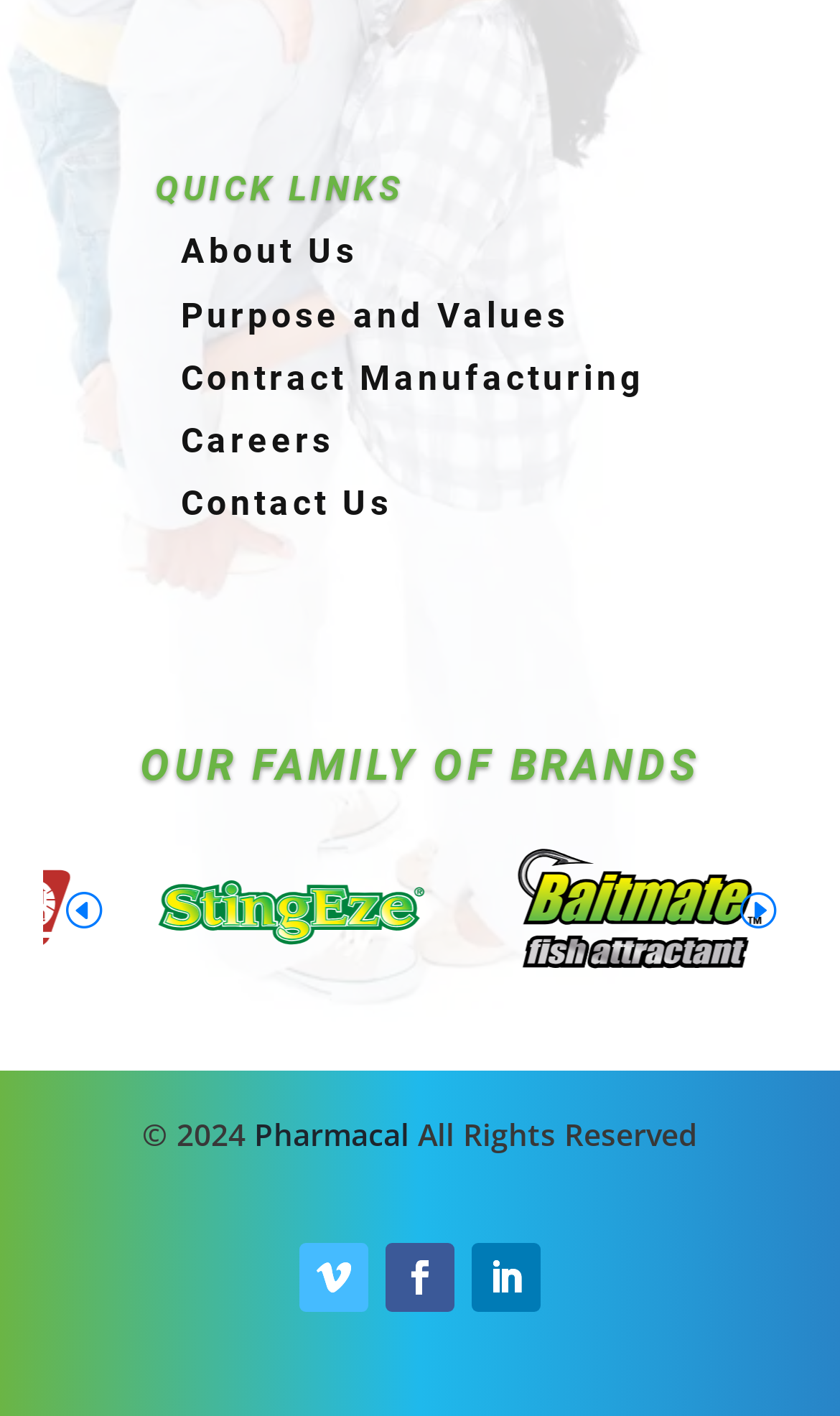Use a single word or phrase to answer the question:
What is the purpose of the buttons at the bottom?

Slide navigation